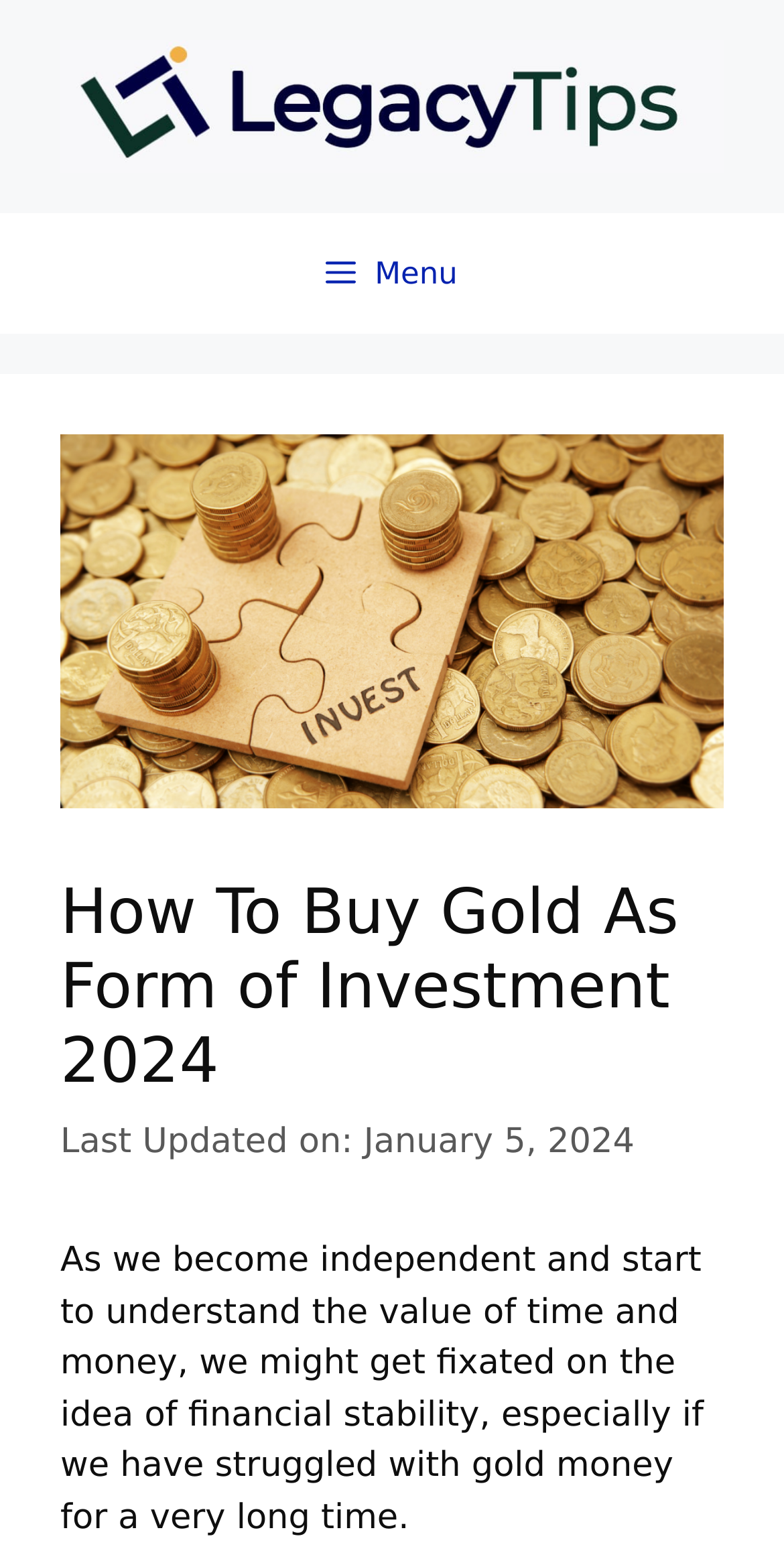Locate the bounding box of the UI element with the following description: "Menu".

[0.051, 0.136, 0.949, 0.214]